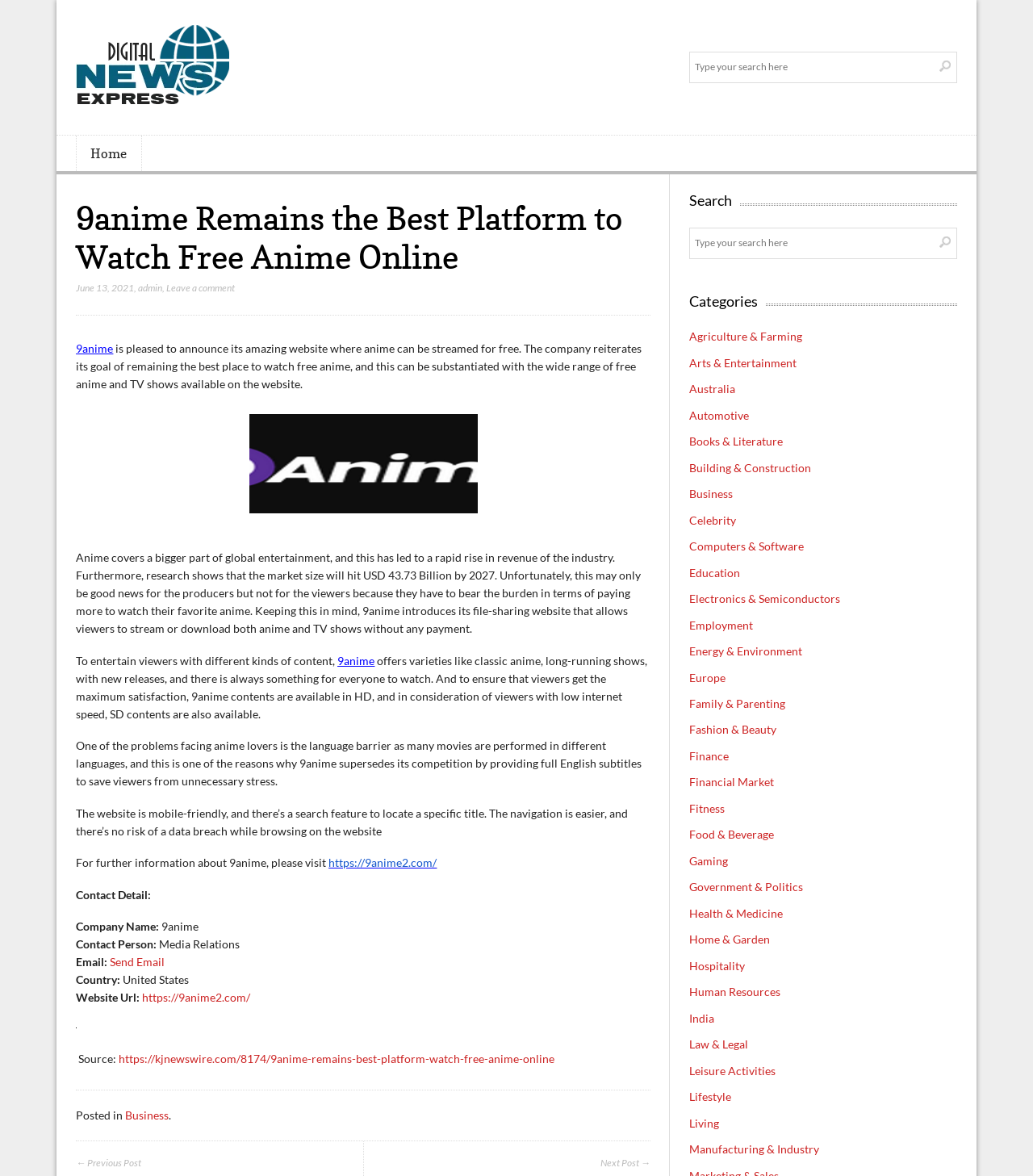Could you specify the bounding box coordinates for the clickable section to complete the following instruction: "Check the certification logos"?

None